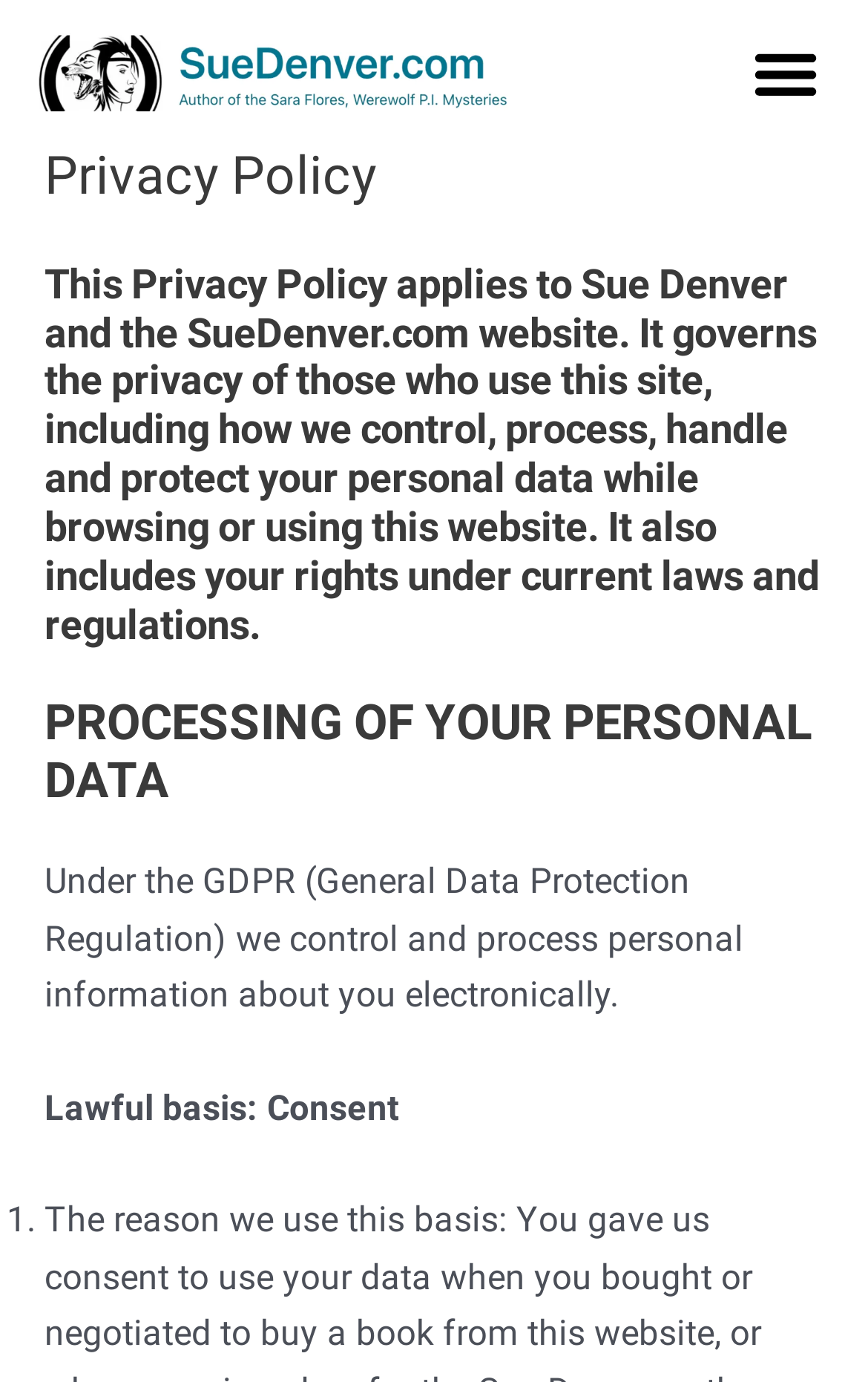Refer to the screenshot and answer the following question in detail:
What law is mentioned in the website?

The website mentions the GDPR (General Data Protection Regulation) in the context of controlling and processing personal information about users electronically.